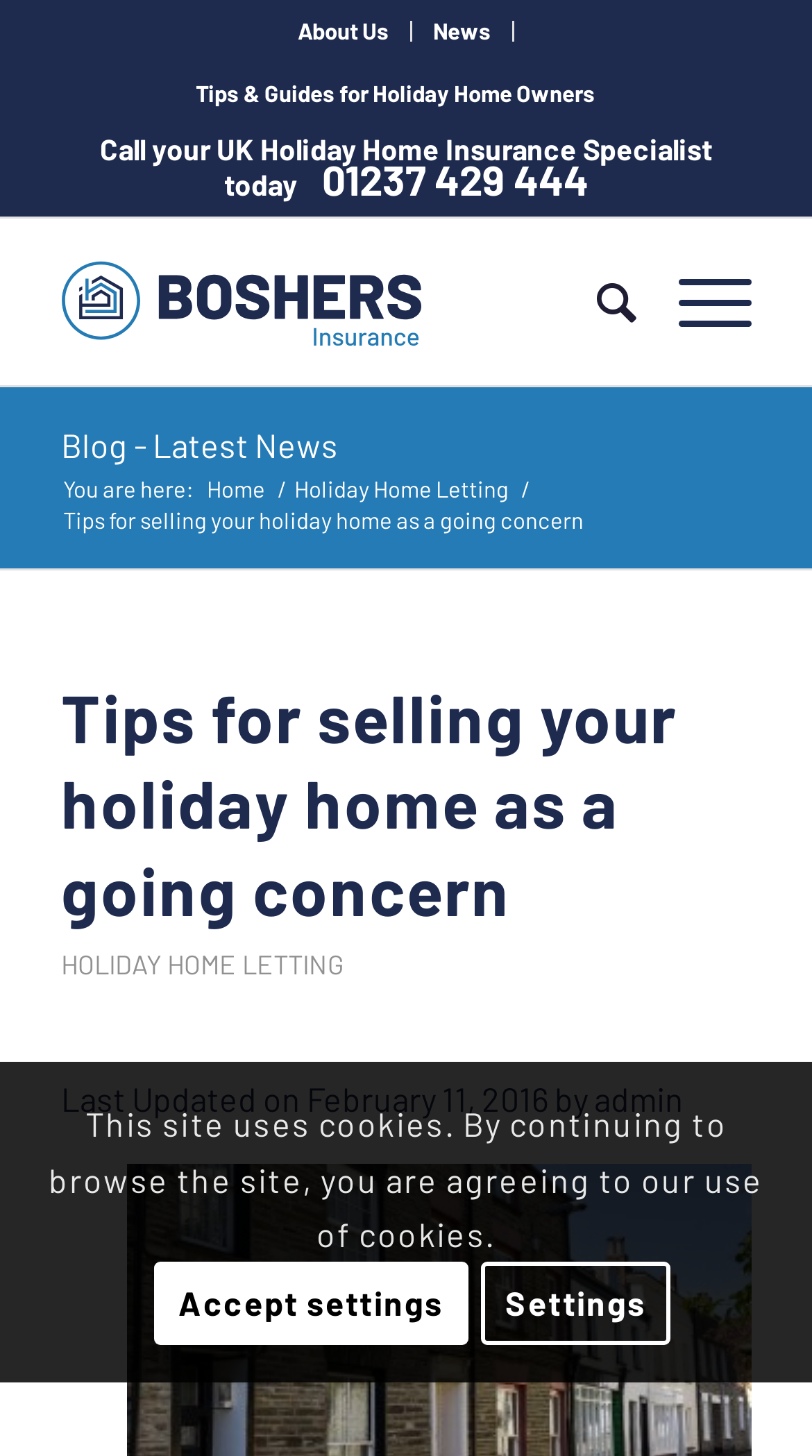Respond concisely with one word or phrase to the following query:
Who is the author of the webpage content?

admin